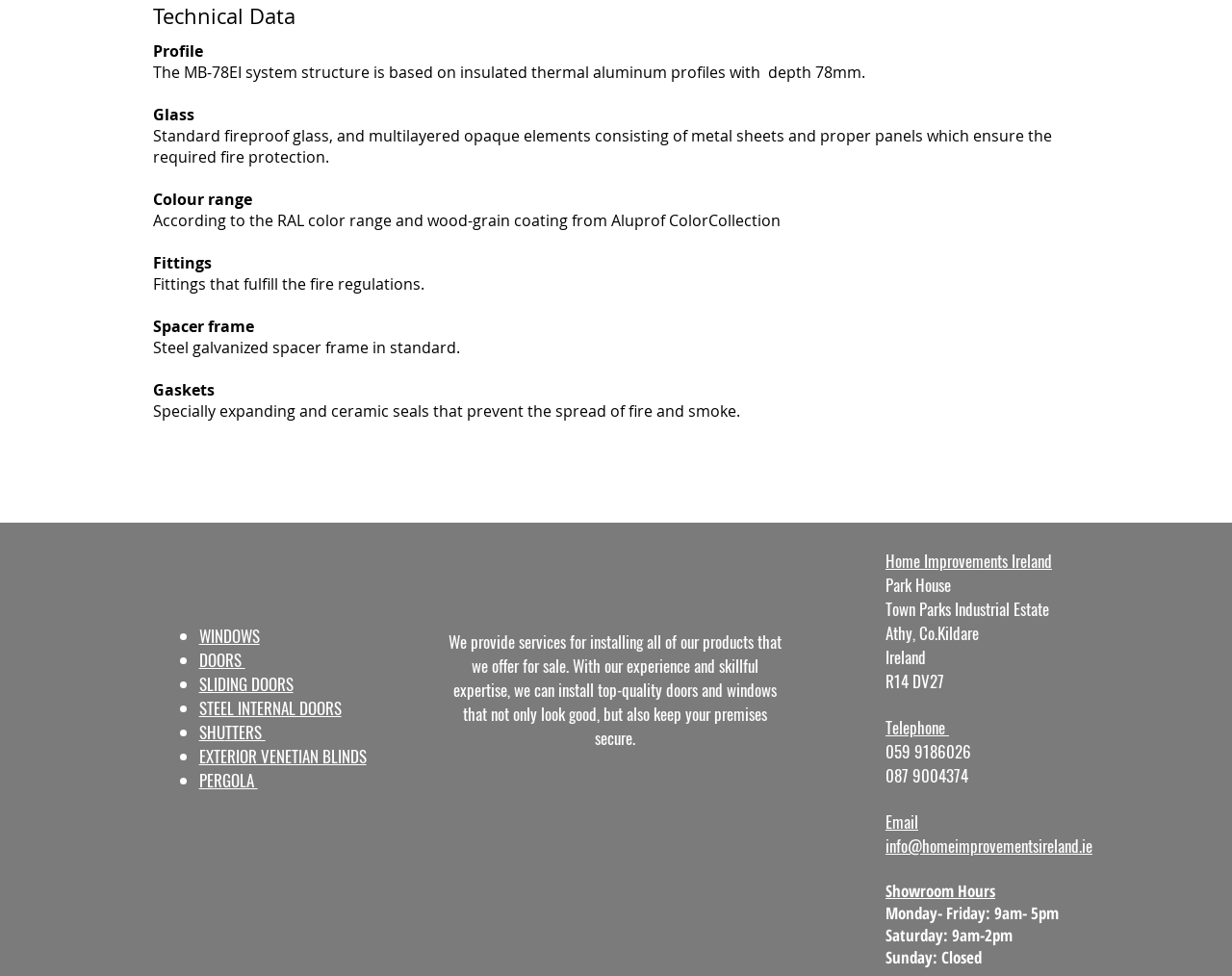Provide a thorough and detailed response to the question by examining the image: 
What is the system structure based on?

The system structure is based on insulated thermal aluminum profiles with a depth of 78mm, as described in the 'Technical Data' section.